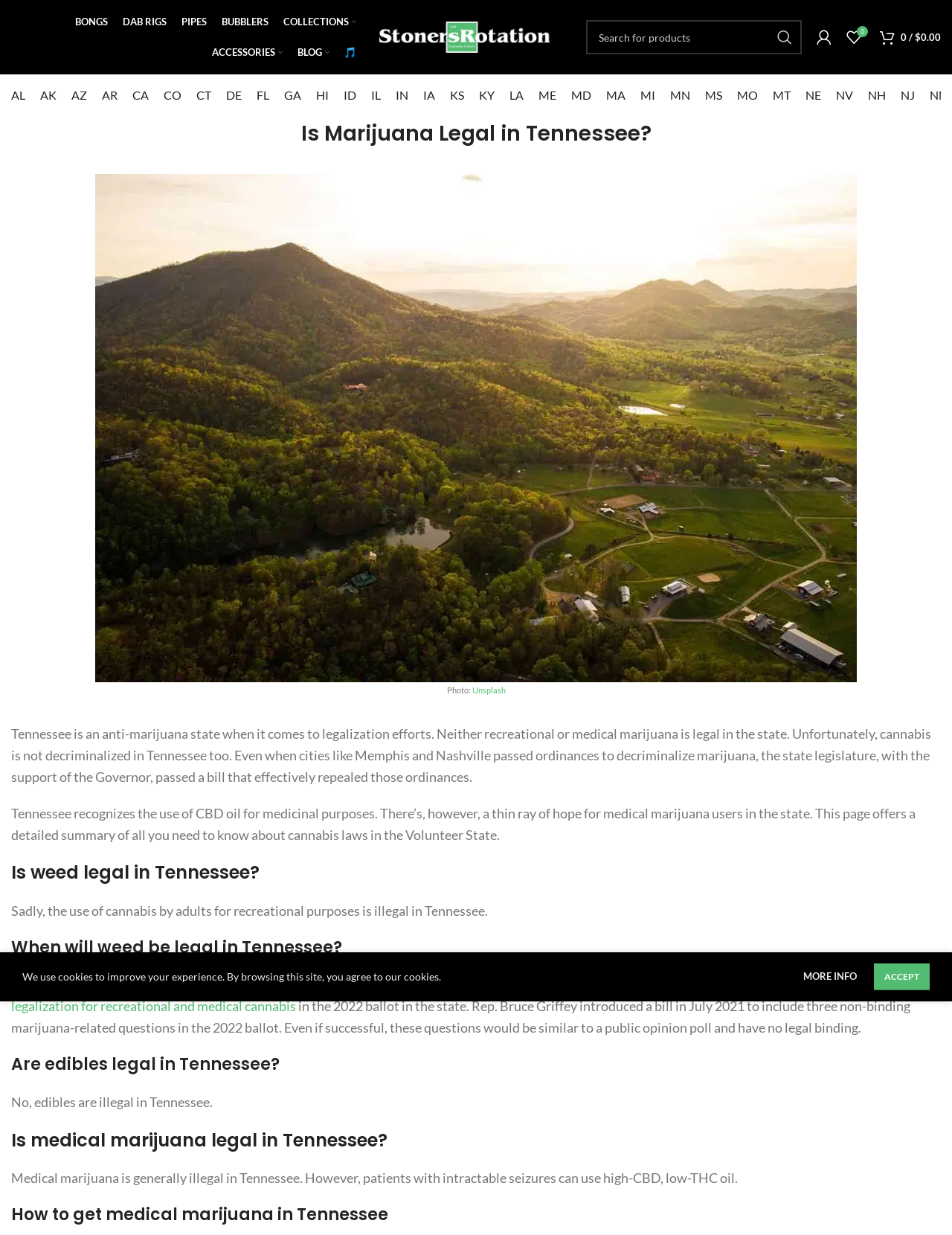How many links are in the secondary navigation?
Answer the question with just one word or phrase using the image.

7